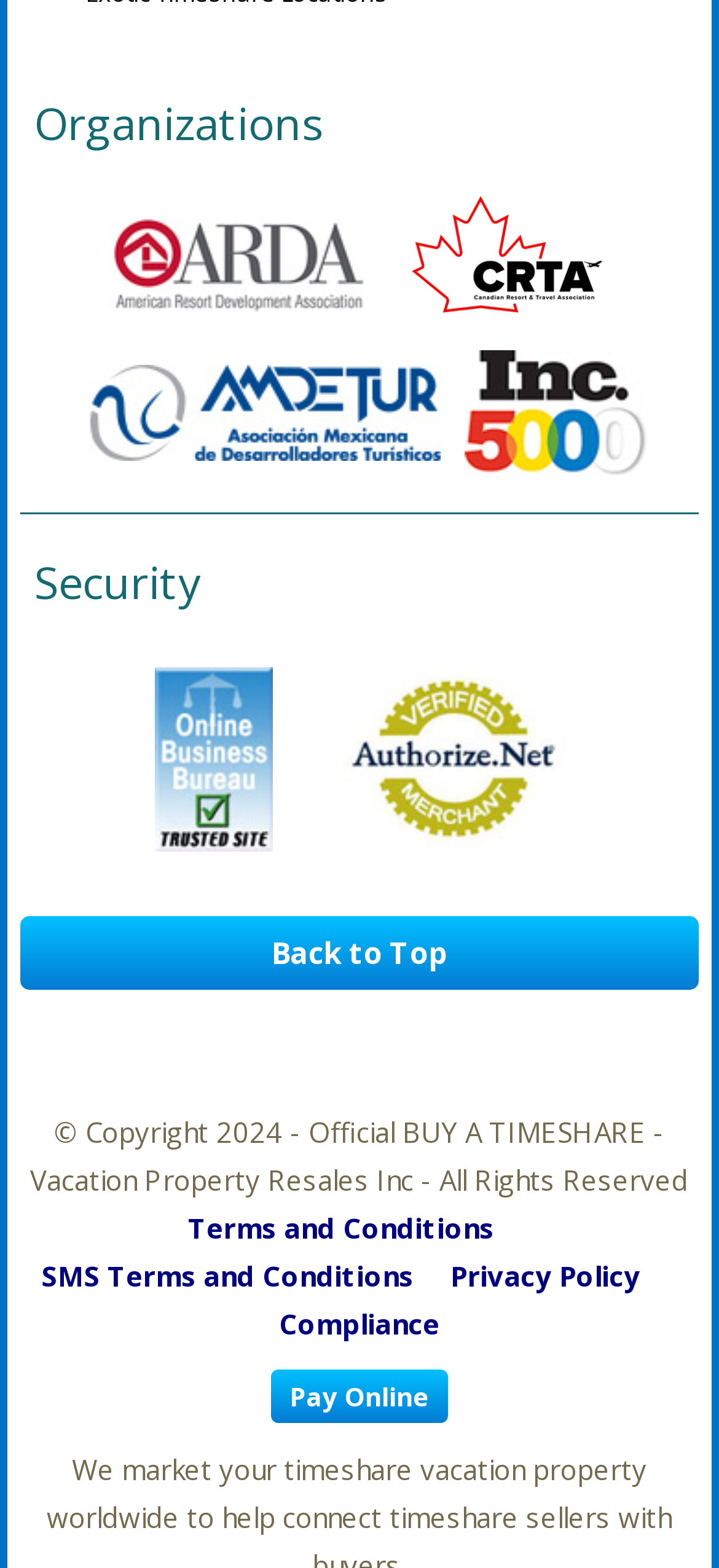Examine the image carefully and respond to the question with a detailed answer: 
How many organizations are listed on this webpage?

There are three organization logos listed on the webpage: ARDA, CRTA, and AMDetur. These logos are accompanied by links, indicating that they are organizations related to the timeshare industry.